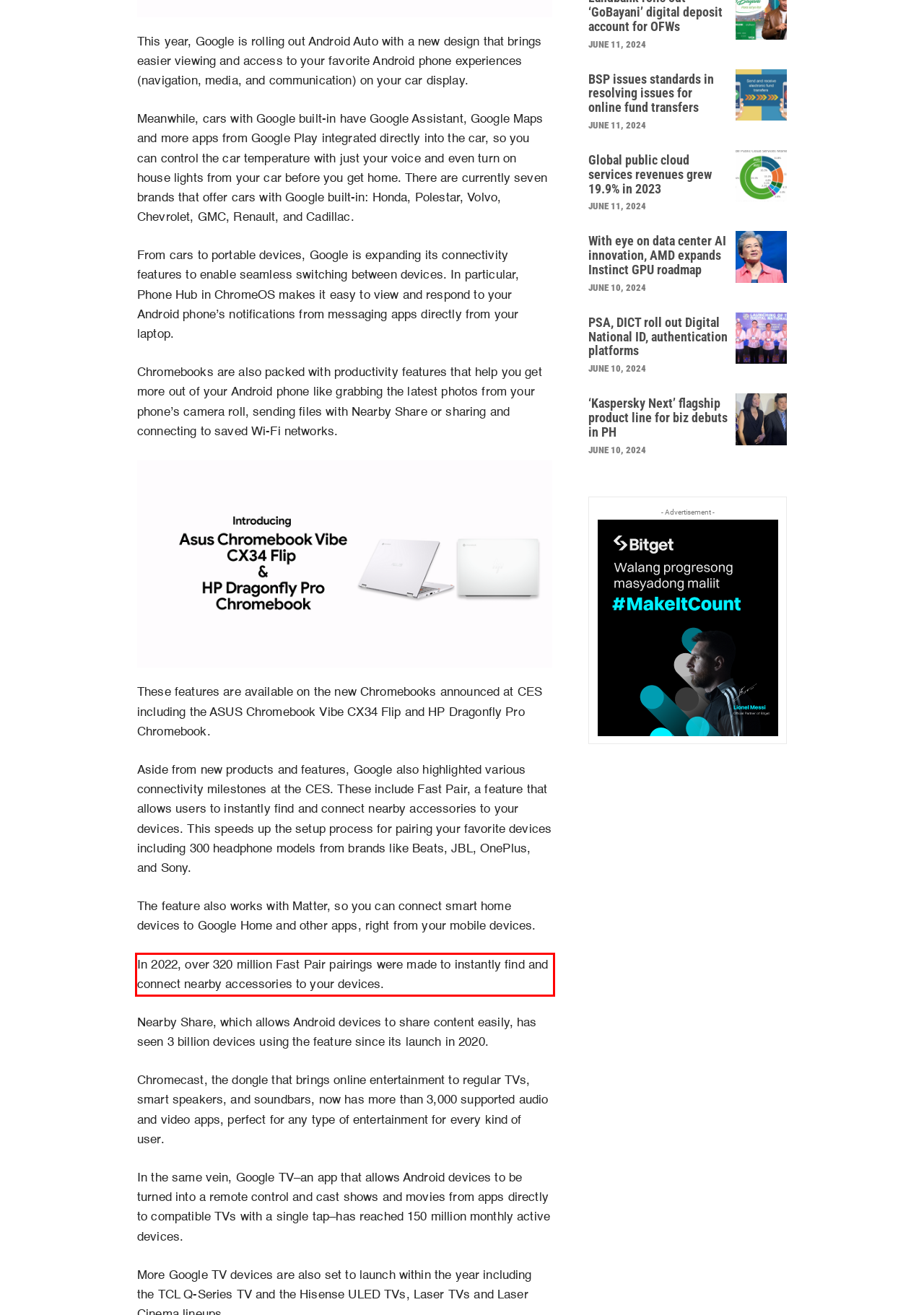From the provided screenshot, extract the text content that is enclosed within the red bounding box.

In 2022, over 320 million Fast Pair pairings were made to instantly find and connect nearby accessories to your devices.